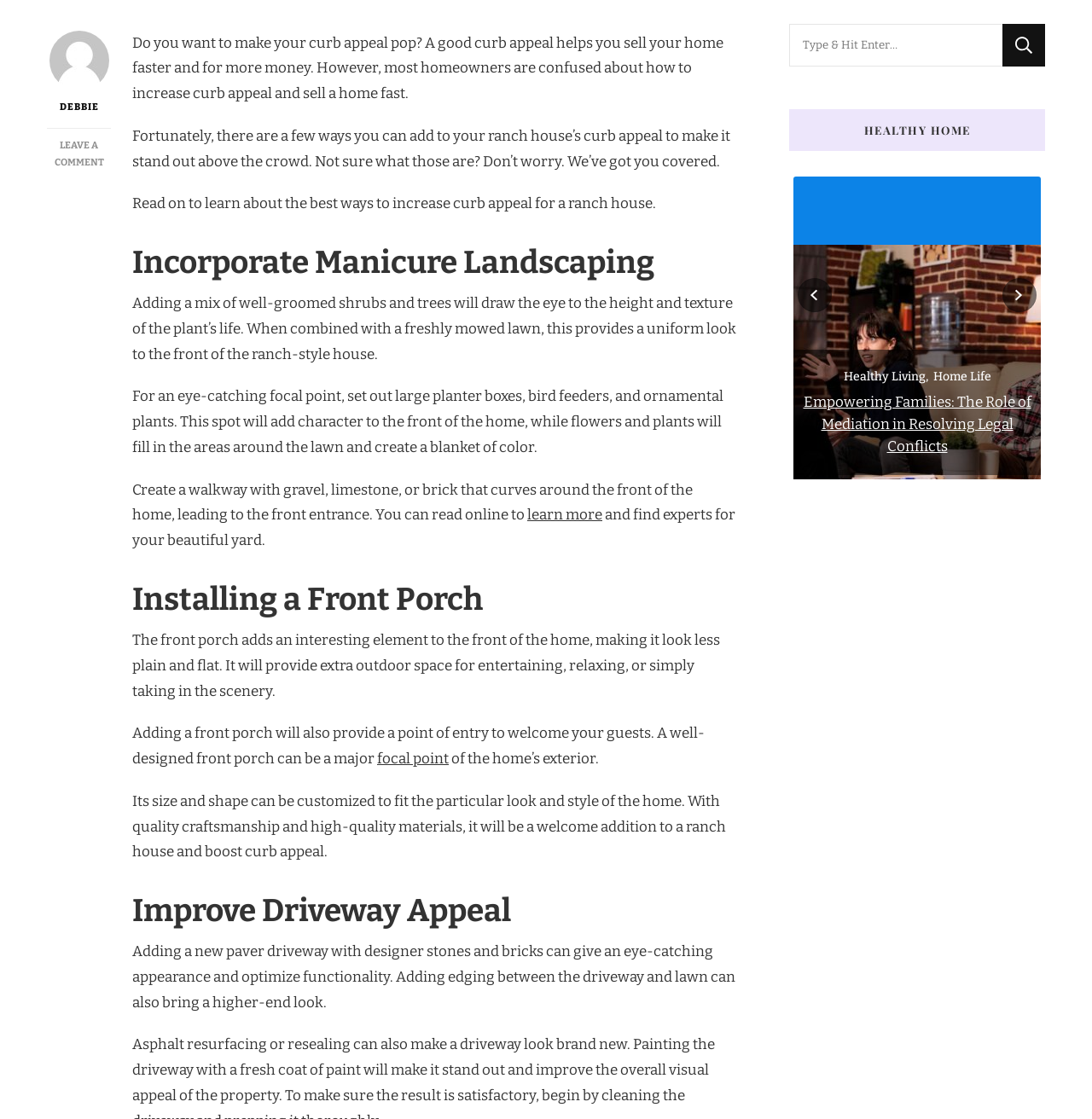Respond concisely with one word or phrase to the following query:
What can be used to create a walkway?

Gravel, limestone, or brick